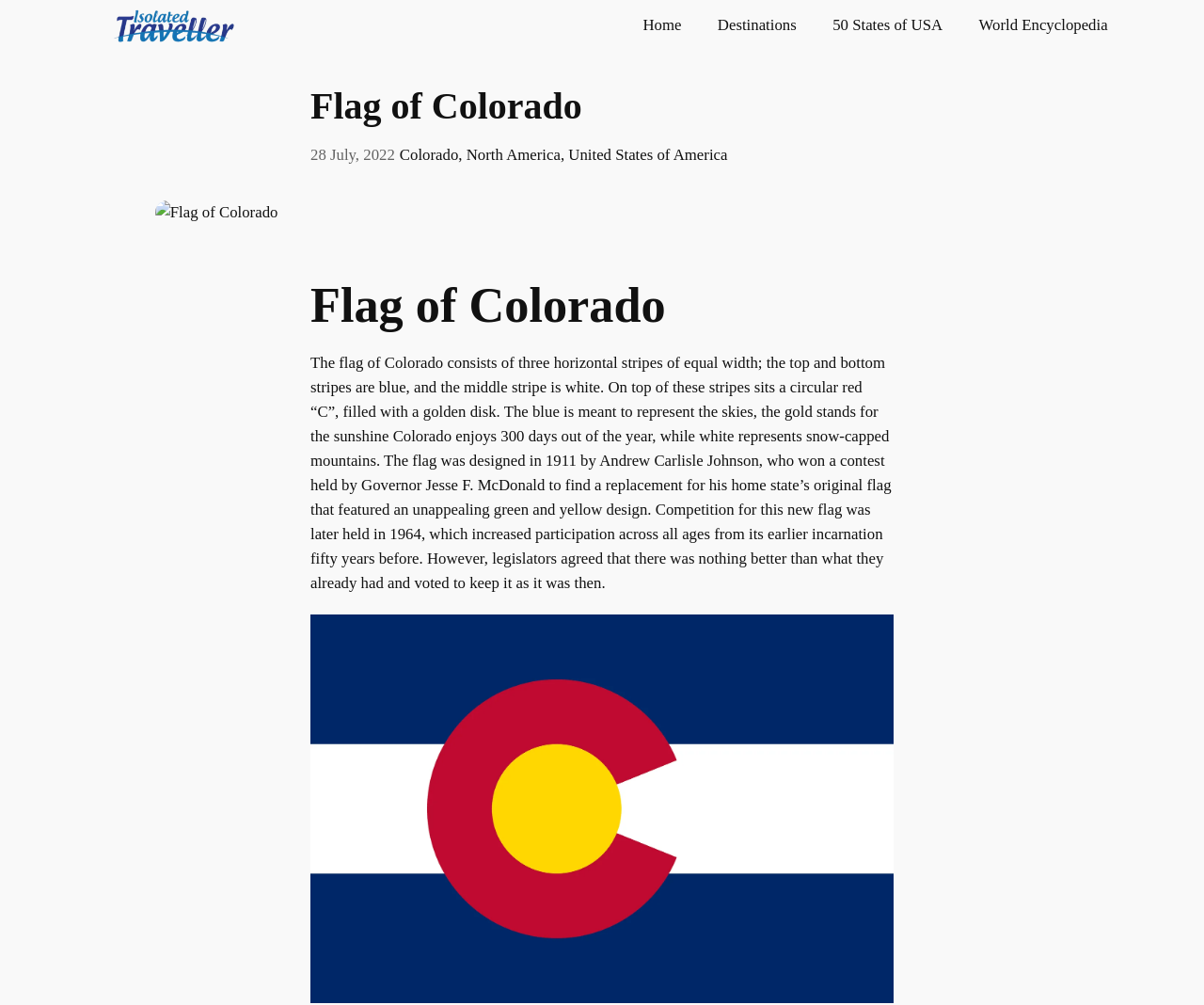Please determine the bounding box coordinates for the element that should be clicked to follow these instructions: "Click on the 'Home' link".

[0.534, 0.014, 0.566, 0.038]